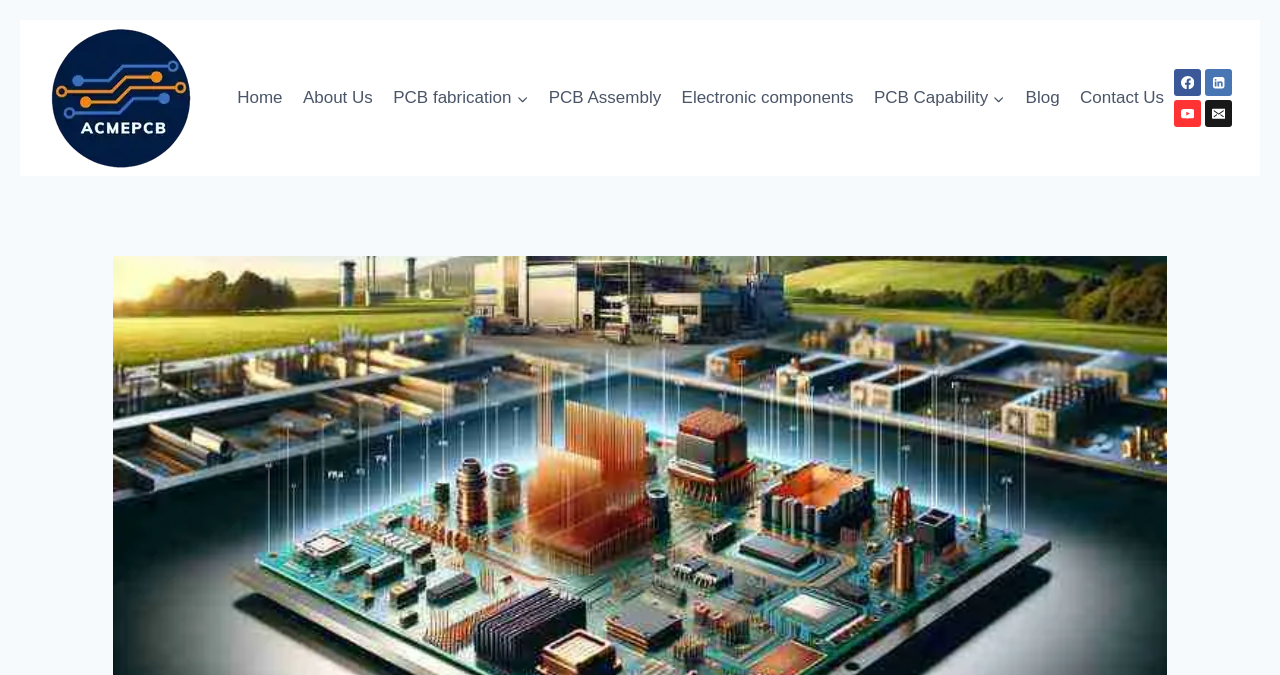Locate the bounding box coordinates for the element described below: "PCB fabricationExpand". The coordinates must be four float values between 0 and 1, formatted as [left, top, right, bottom].

[0.299, 0.11, 0.421, 0.18]